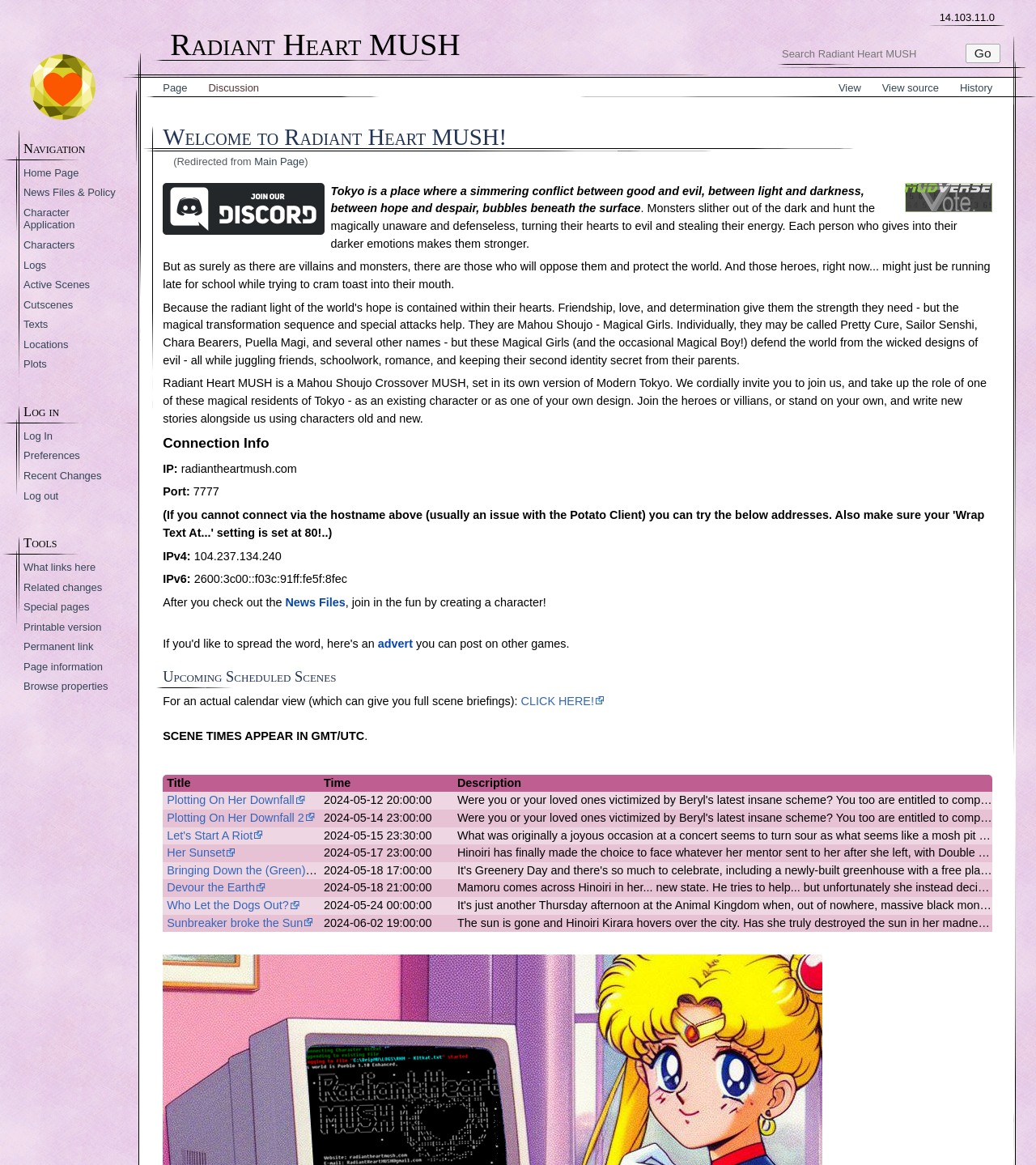Determine the bounding box coordinates of the section to be clicked to follow the instruction: "Search for something". The coordinates should be given as four float numbers between 0 and 1, formatted as [left, top, right, bottom].

[0.613, 0.037, 0.991, 0.06]